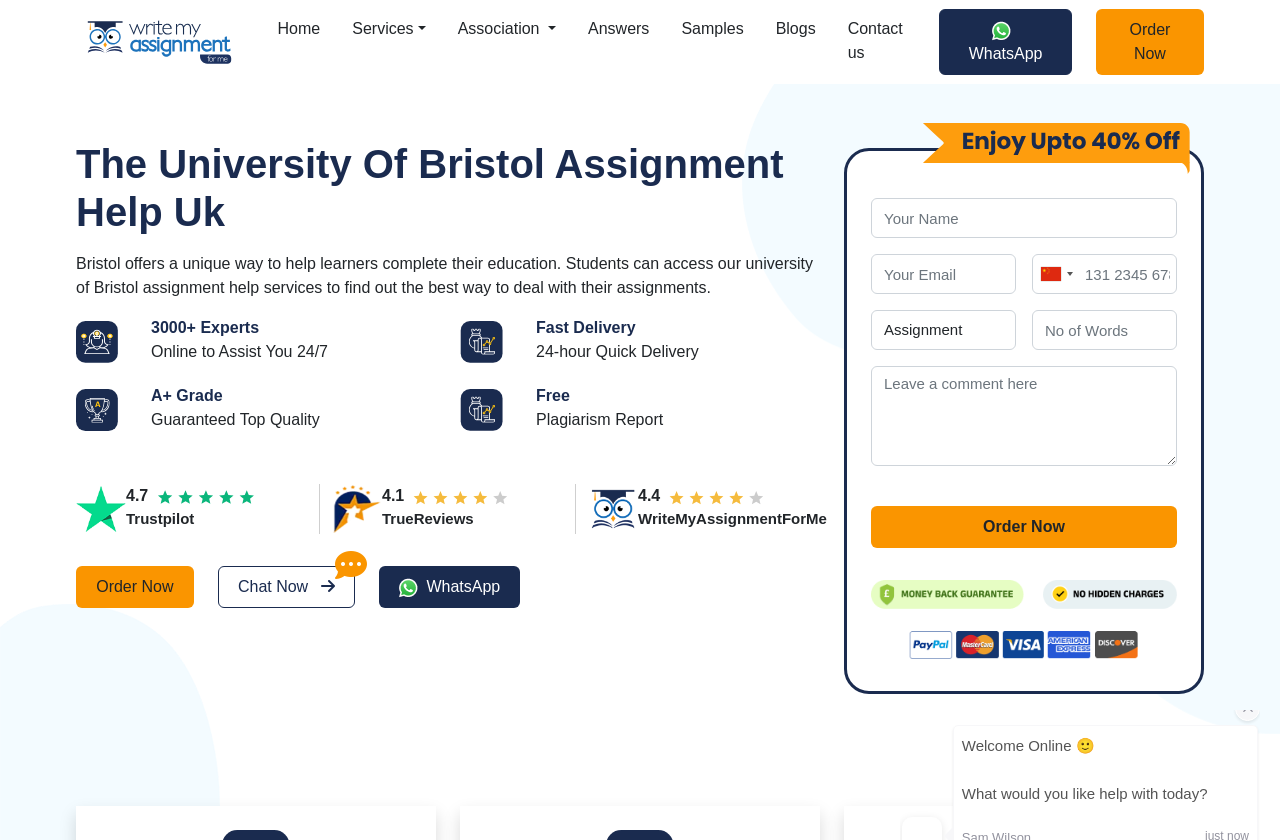Use a single word or phrase to answer the question:
What is the mode of communication available for students to contact the support team?

WhatsApp